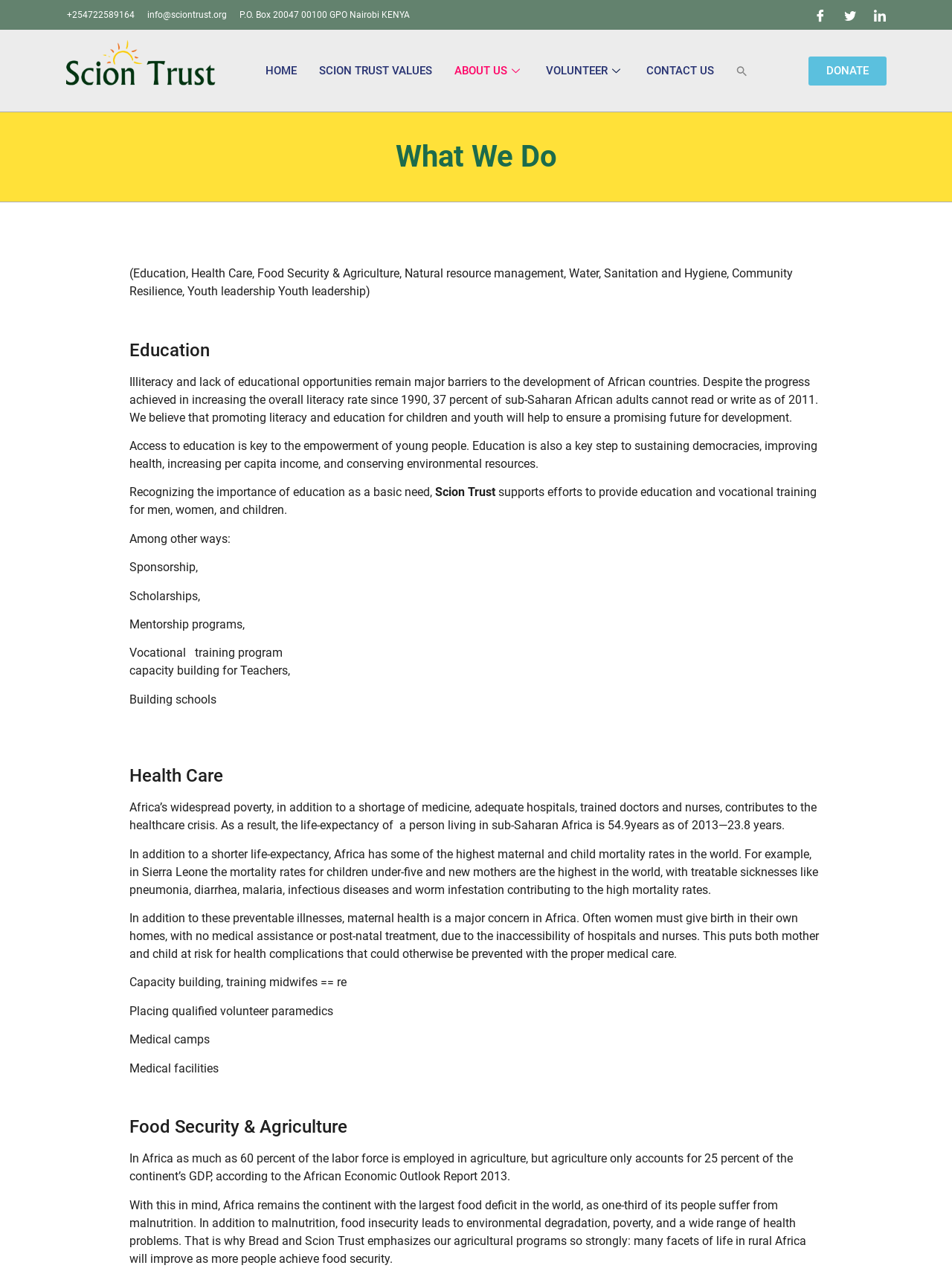Determine the bounding box coordinates for the clickable element to execute this instruction: "Click the 'HOME' link". Provide the coordinates as four float numbers between 0 and 1, i.e., [left, top, right, bottom].

[0.267, 0.035, 0.323, 0.076]